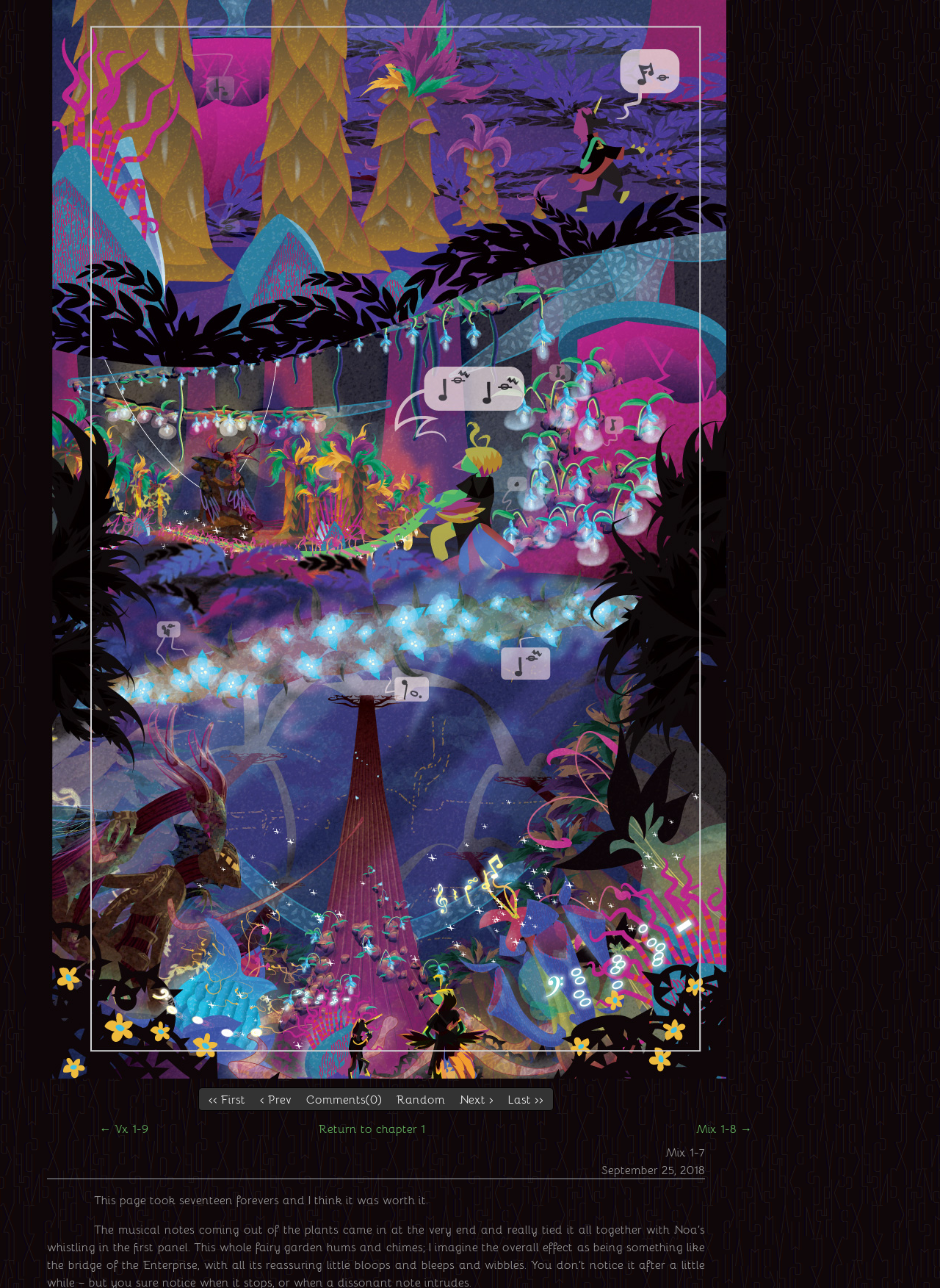Please specify the coordinates of the bounding box for the element that should be clicked to carry out this instruction: "search for something". The coordinates must be four float numbers between 0 and 1, formatted as [left, top, right, bottom].

None